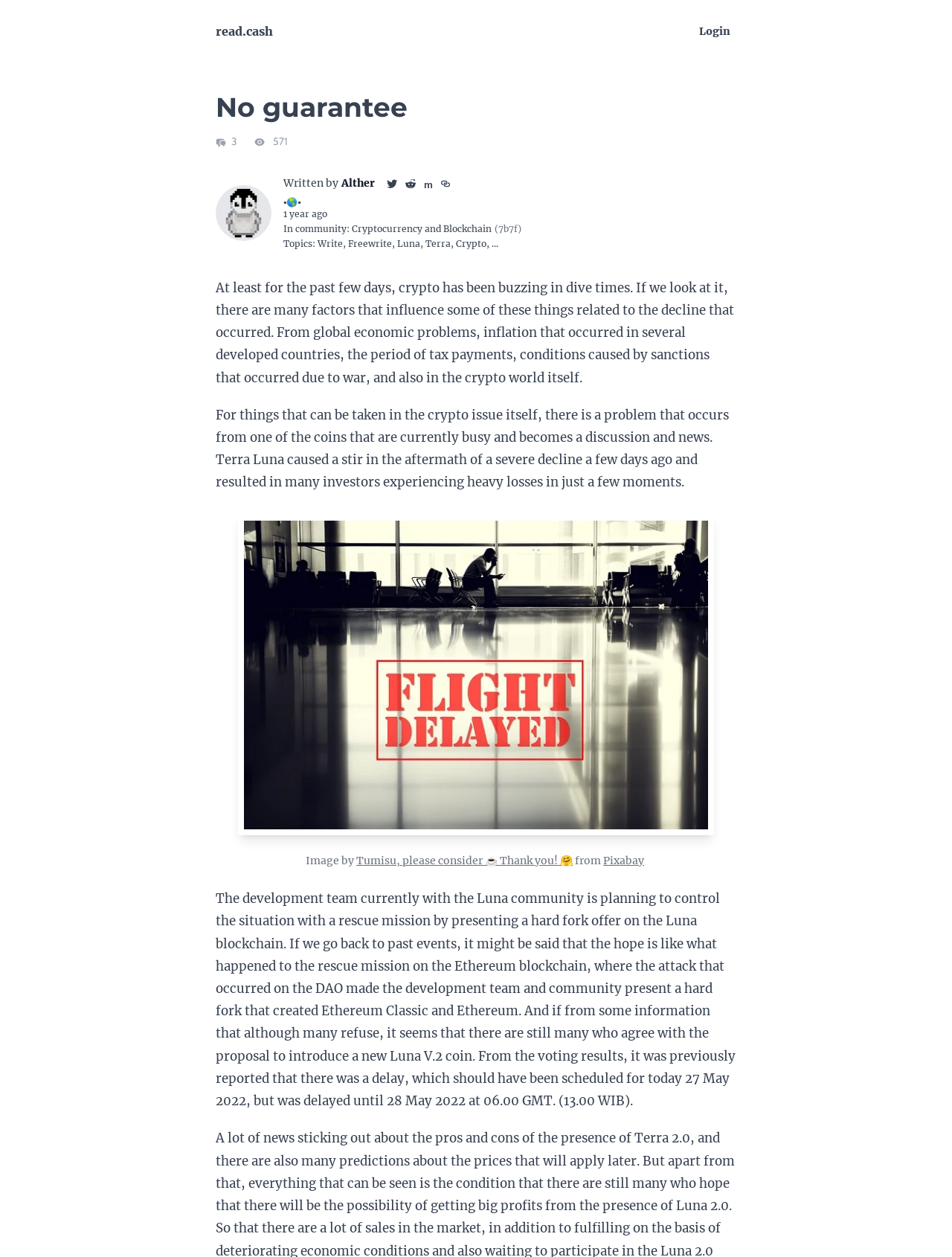What is the proposed solution to control the situation in the Luna community?
Based on the visual, give a brief answer using one word or a short phrase.

Hard fork offer